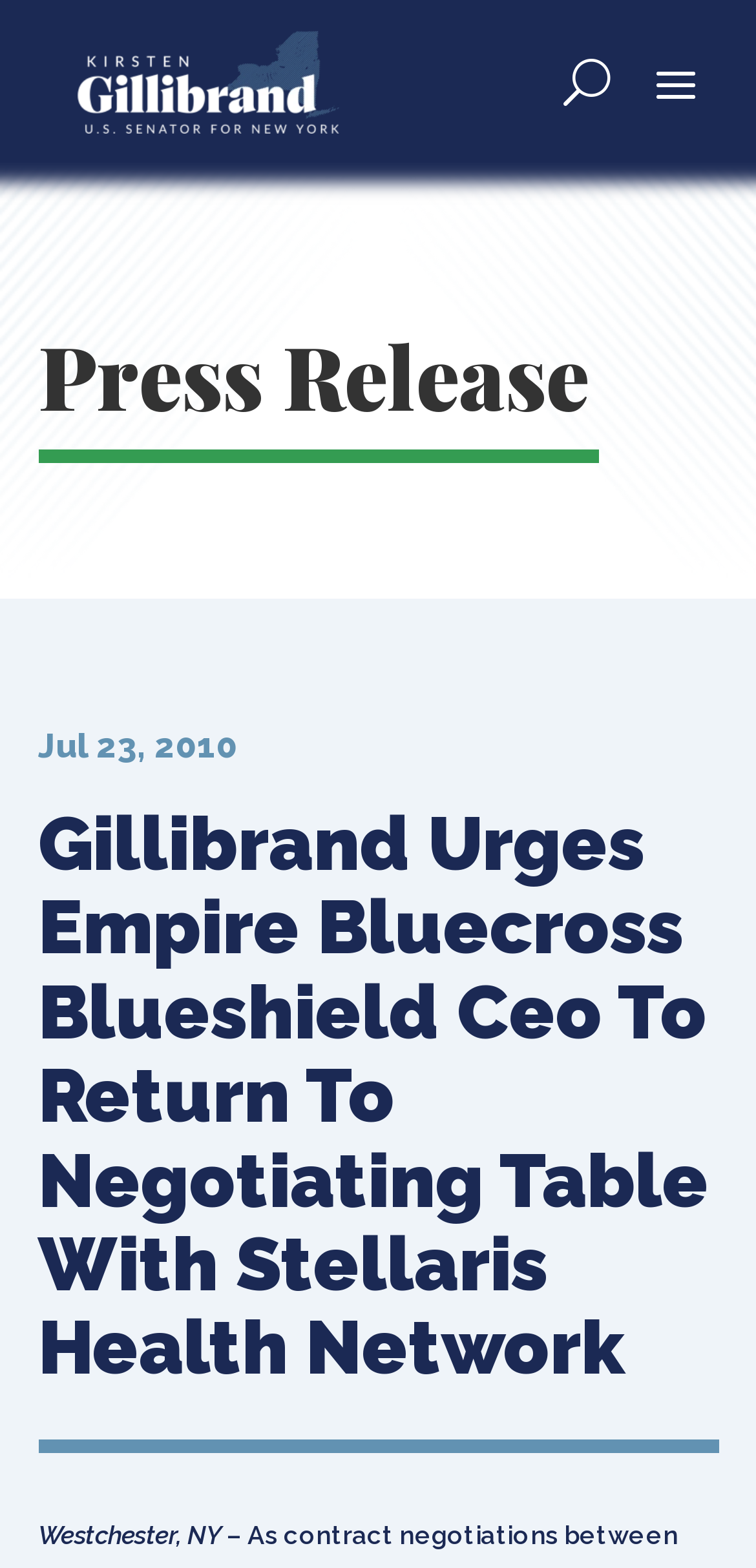What is the category of the webpage content?
Based on the visual content, answer with a single word or a brief phrase.

Press Release